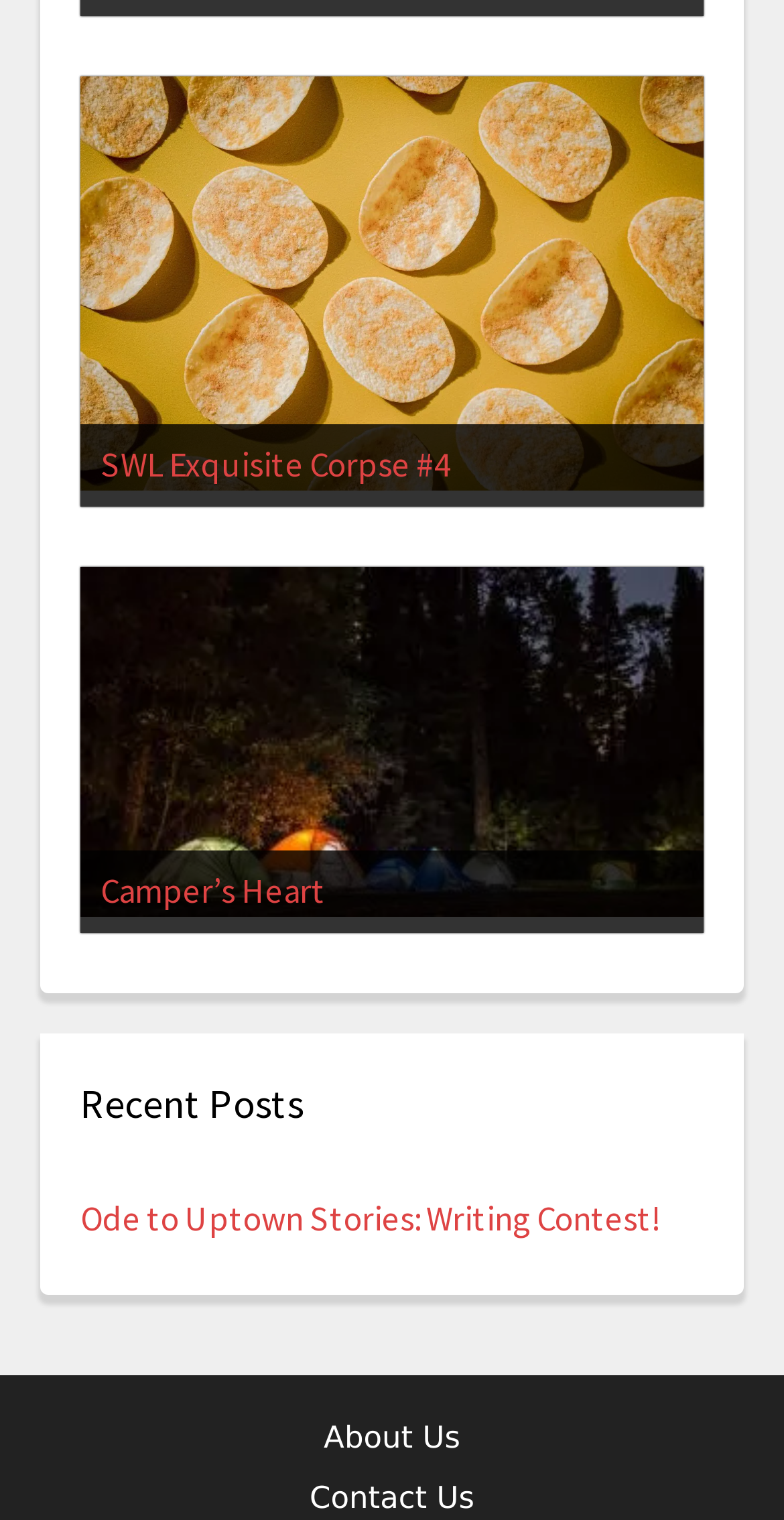Please provide a short answer using a single word or phrase for the question:
How many articles are on the webpage?

2